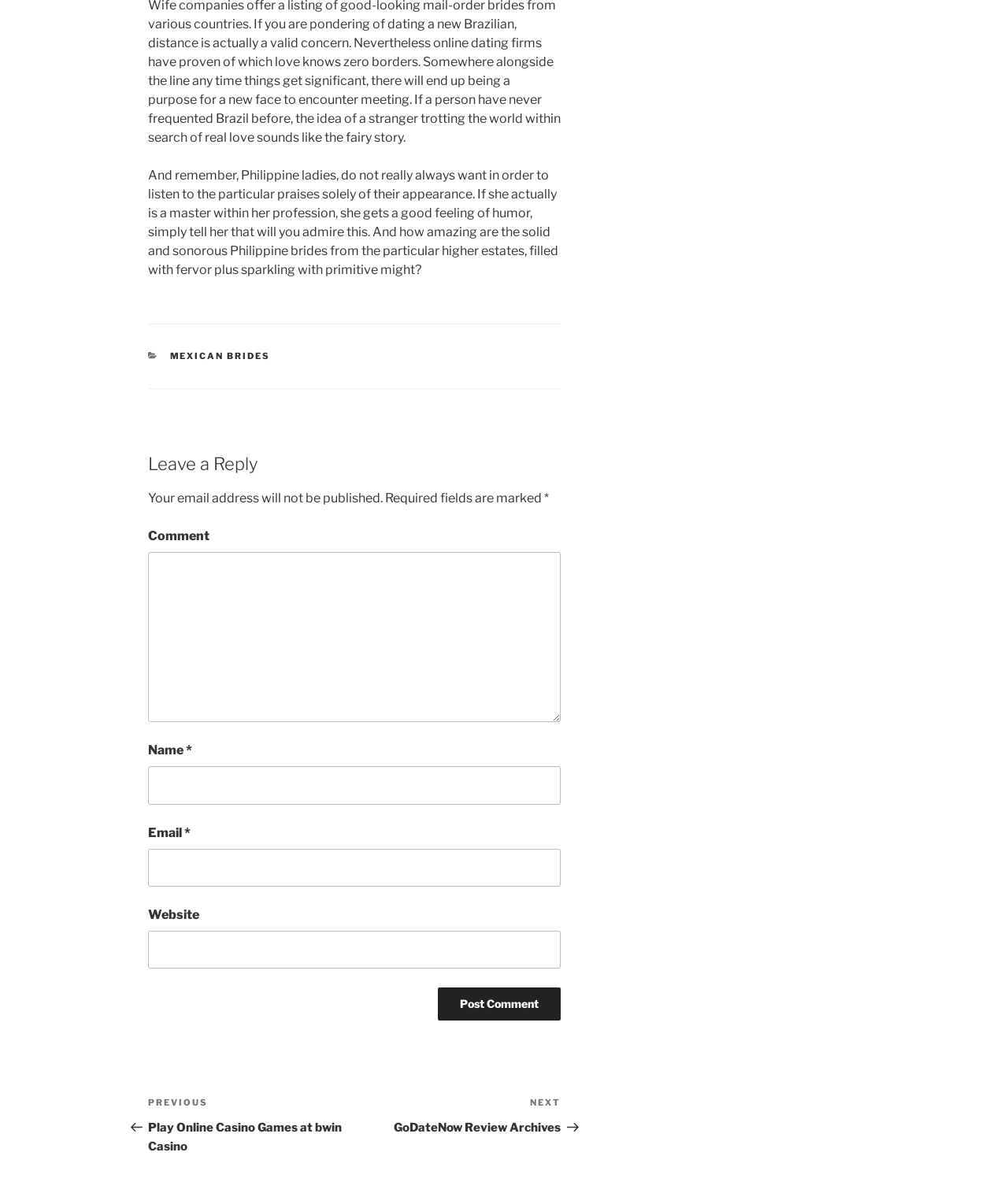Find the bounding box of the element with the following description: "parent_node: Name * name="author"". The coordinates must be four float numbers between 0 and 1, formatted as [left, top, right, bottom].

[0.147, 0.637, 0.556, 0.668]